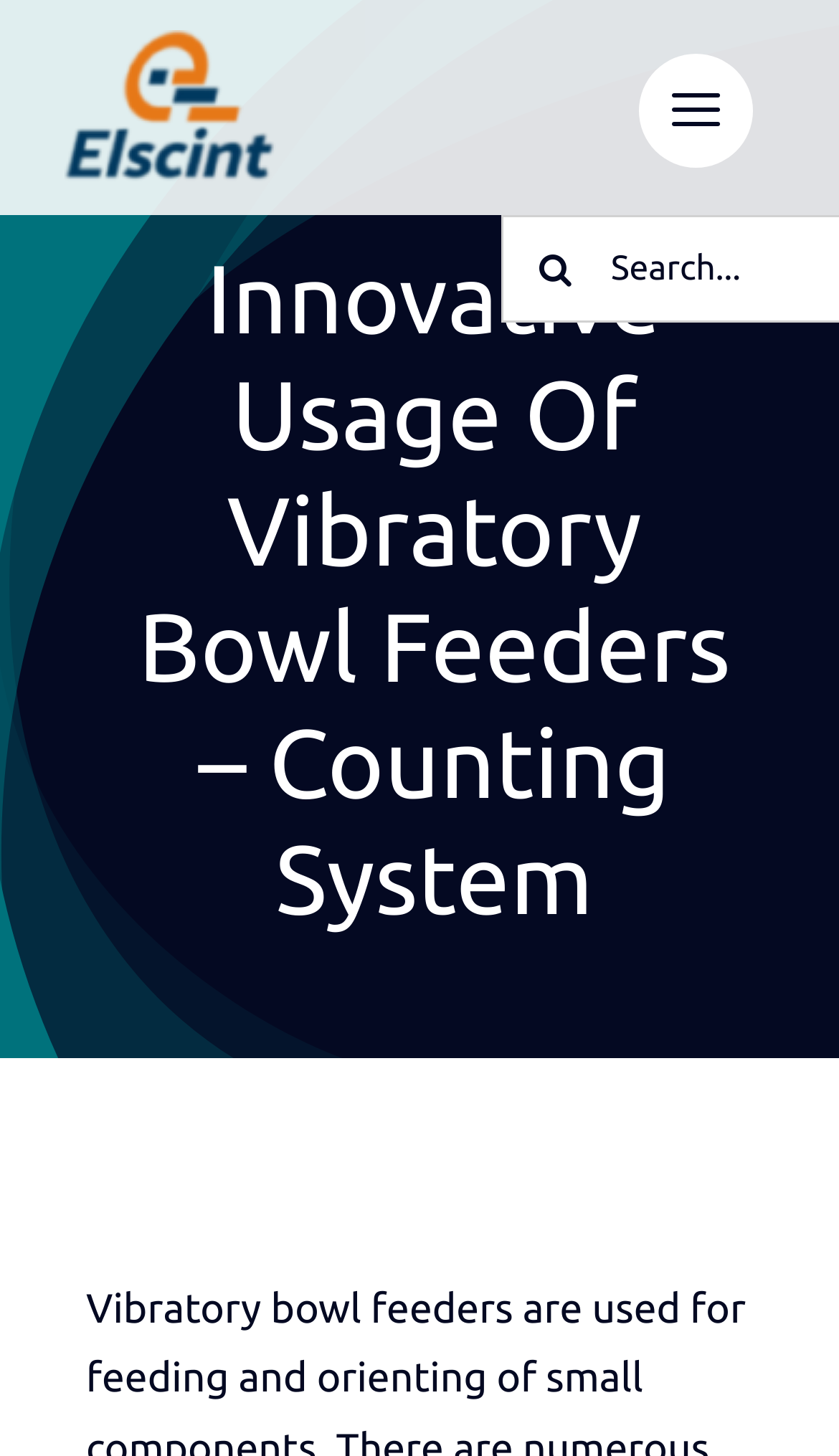Provide the bounding box for the UI element matching this description: "aria-label="ElscintLogo1-copy"".

[0.077, 0.018, 0.333, 0.052]